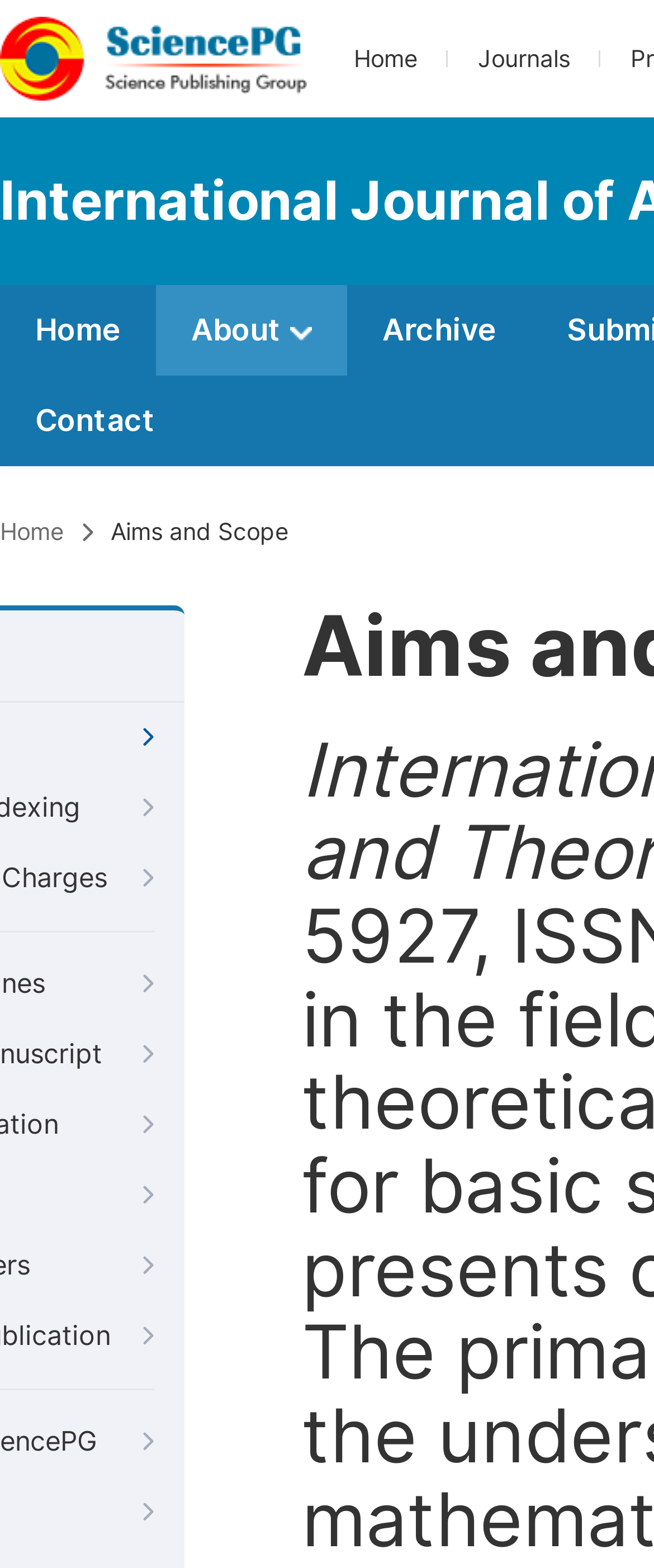Offer an extensive depiction of the webpage and its key elements.

The webpage appears to be the homepage of the International Journal of Applied Mathematics and Theoretical Physics, published by Science Publishing Group. 

At the top-left corner, there is a logo image, accompanied by a link to an unknown destination. 

The top navigation bar contains four links: "Home", "Journals", and two more "Home" links, which may be duplicates. These links are positioned from left to right.

Below the navigation bar, there is a secondary navigation section with four links: "Home", "About", "Archive", and "Contact". The "About" link is accompanied by a small image. These links are also positioned from left to right.

Further down, there is a section with a heading "Aims and Scope", which is a static text element. Above this section, there is another "Home" link.

The webpage seems to have a simple and organized structure, with clear headings and concise text.